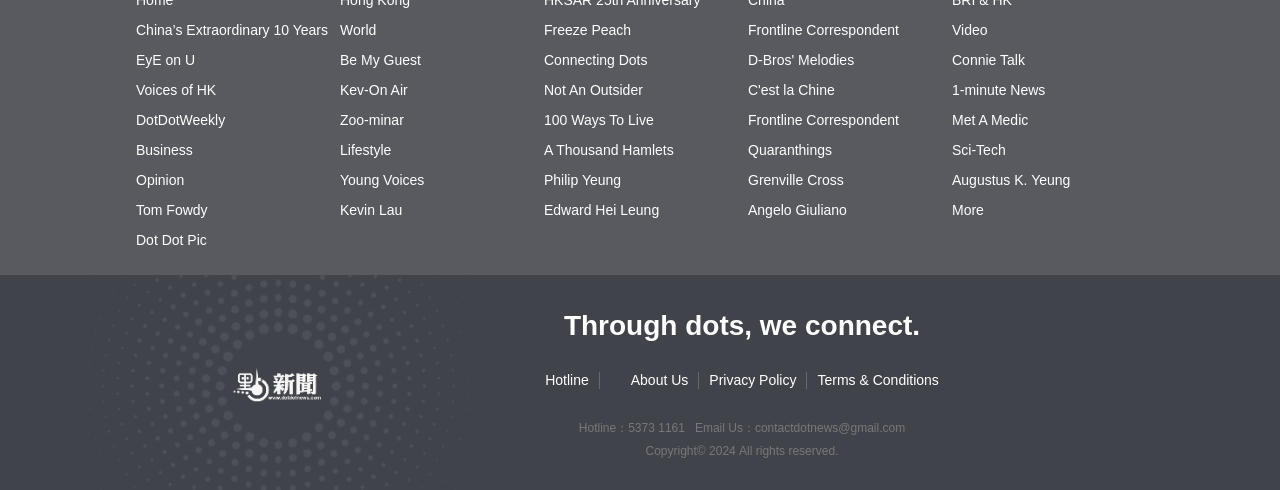Please identify the bounding box coordinates of the region to click in order to complete the given instruction: "Read 'Voices of HK'". The coordinates should be four float numbers between 0 and 1, i.e., [left, top, right, bottom].

[0.102, 0.153, 0.261, 0.214]